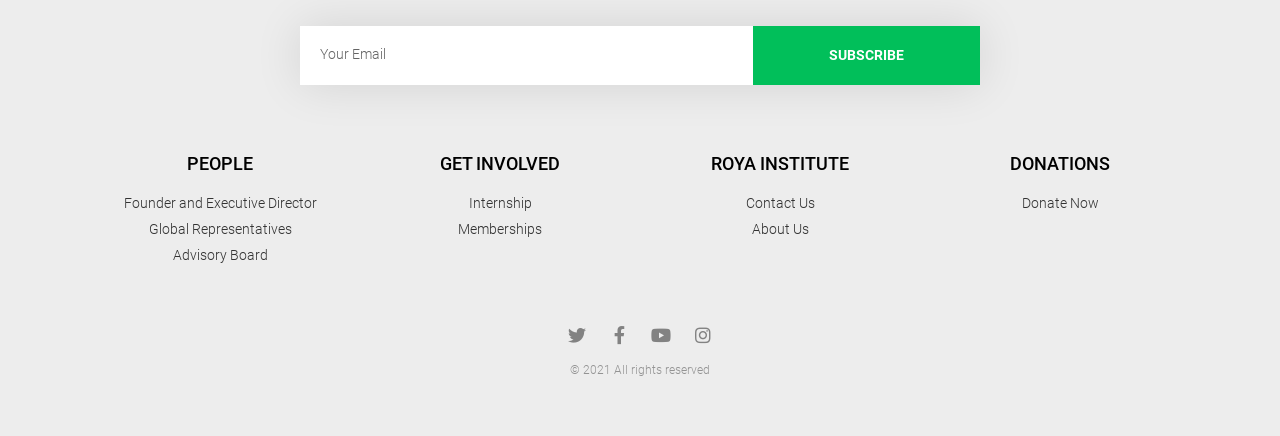How can one contact the organization?
Provide a comprehensive and detailed answer to the question.

The link 'Contact Us' located at [0.5, 0.442, 0.719, 0.49] under the heading 'ROYA INSTITUTE' at [0.5, 0.355, 0.719, 0.396], suggests that one can contact the organization through the 'Contact Us' link.